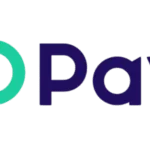Answer in one word or a short phrase: 
What industry does Opay operate in?

fintech